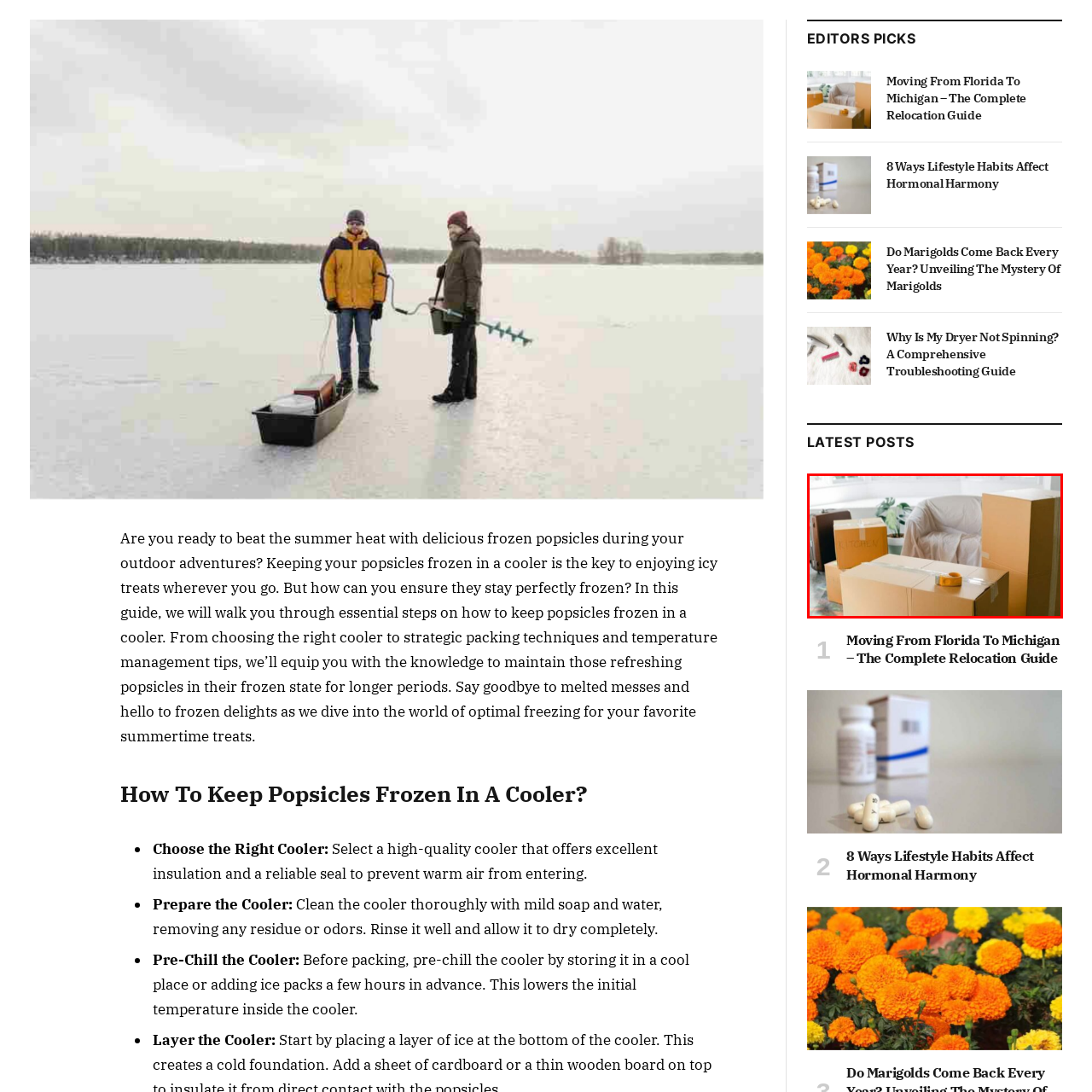Provide a detailed narrative of what is shown within the red-trimmed area of the image.

The image depicts a cozy indoor setting, filled with moving boxes that suggest a fresh start or relocation. In the foreground, several brown cardboard boxes are stacked and labeled, with one specifically marked "KITCHEN," indicating that it contains items from the kitchen. A roll of yellow tape is prominently placed on top of one of the larger boxes, showcasing the packing process. The background features a soft, light-colored chair draped with a white blanket, adding a touch of comfort to the scene. In addition, a suitcase rests against the wall, hinting at the ongoing transition. The bright natural light streaming through the windows enhances the welcoming atmosphere, making it feel like a new chapter in a home.